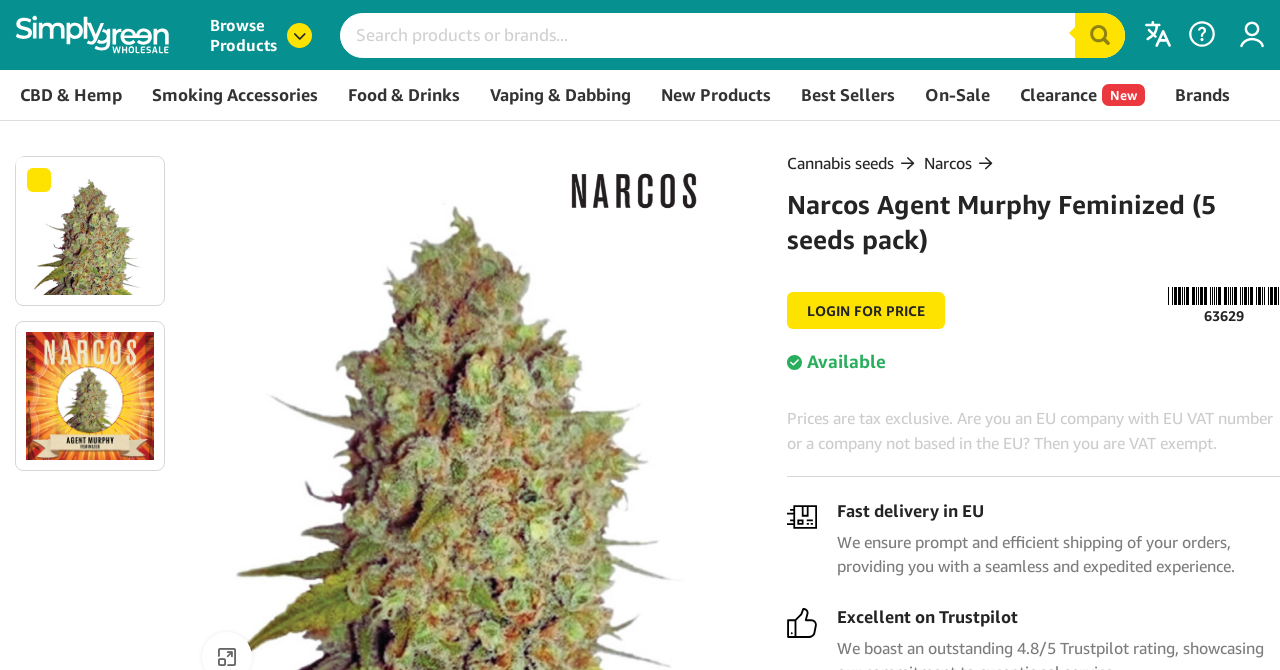Provide a thorough description of this webpage.

This webpage appears to be an e-commerce product page for "Wholesale Narcos Agent Murphy Feminized 5 seeds pack". At the top, there is a navigation header with categories such as "Browse Products", "CBD & Hemp", "Smoking Accessories", and more. Below the header, there is a search bar with a search icon on the right side.

On the left side of the page, there is a product image and a link to the product name "Narcos Agent Murphy Feminized (5 seeds pack)". Below the product image, there is a list of secondary navigation links, including "English", "Customer Service", and more.

The main content of the page is divided into two sections. On the left side, there is a list of product options, each with an image and a link to the product name. On the right side, there is a product description section, which includes a heading with the product name, a link to "LOGIN FOR PRICE", and a static text displaying the product availability as "63629". There is also an image indicating that the product is "In stock" and a static text stating "Available".

Below the product description, there is a section with information about prices, stating that prices are tax exclusive and providing details about VAT exemption for EU companies. Further down, there are two sections highlighting the benefits of shopping on this website, including "Fast delivery in EU" and "Excellent on Trustpilot", each with a heading, a static text, and an image.